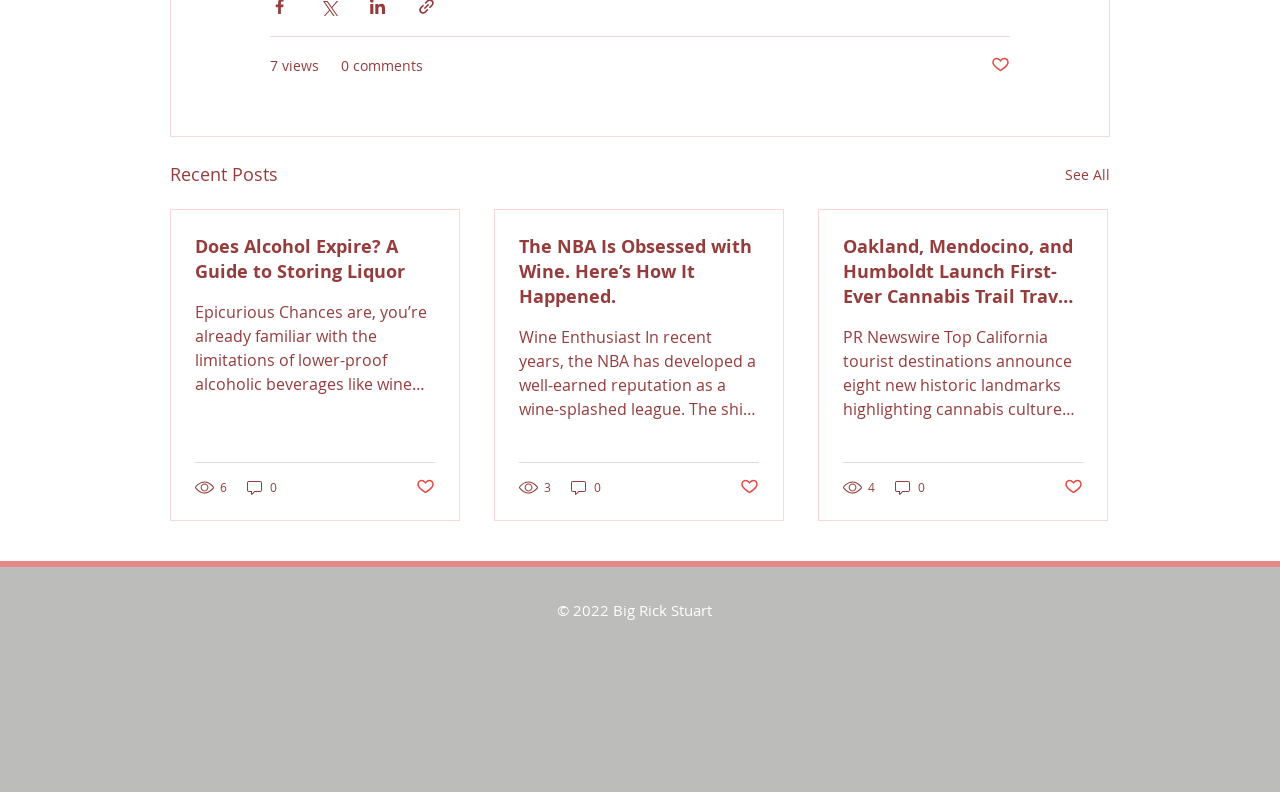Please reply to the following question with a single word or a short phrase:
What is the text of the copyright information?

© 2022 Big Rick Stuart